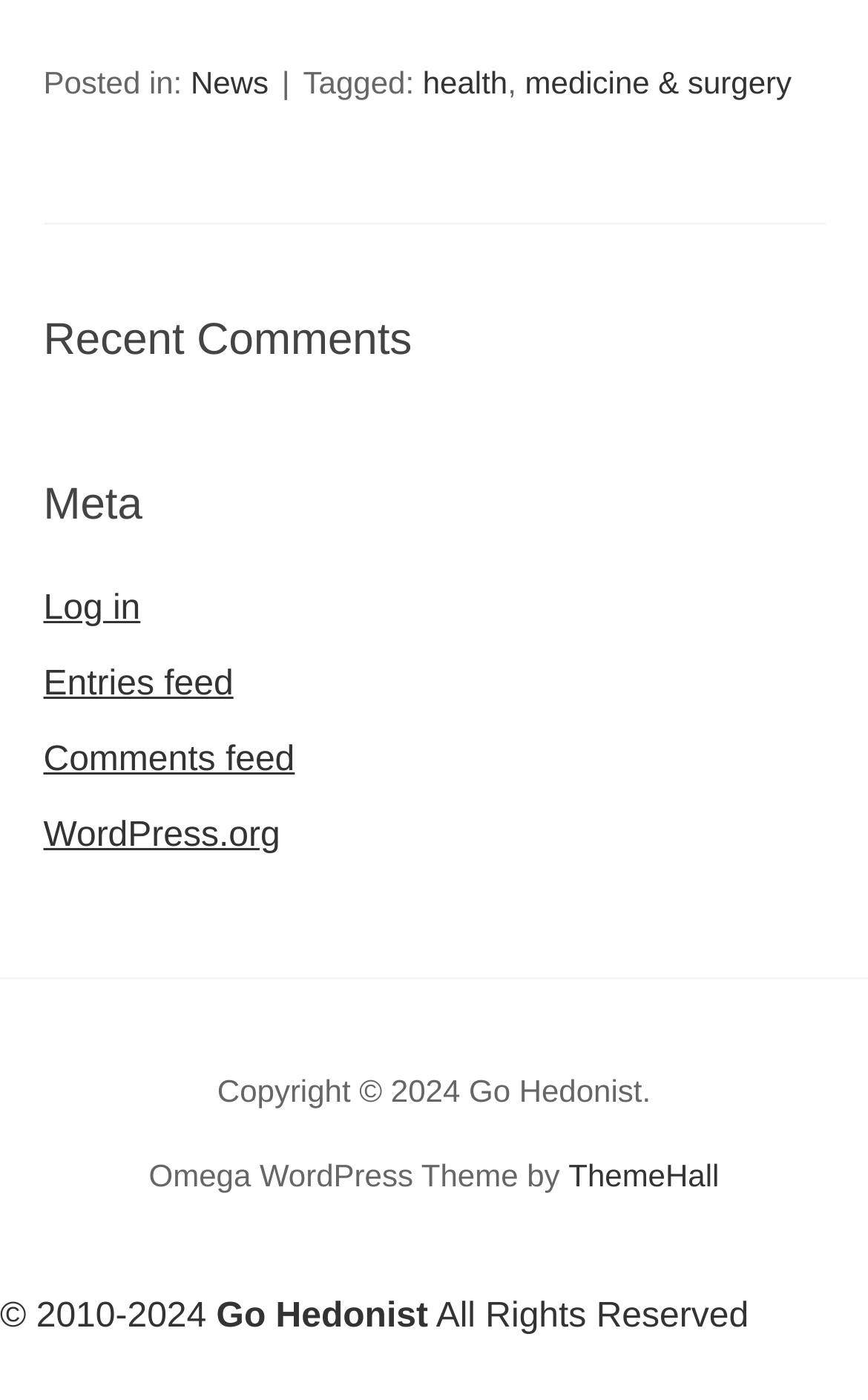Provide the bounding box coordinates of the HTML element this sentence describes: "medicine & surgery". The bounding box coordinates consist of four float numbers between 0 and 1, i.e., [left, top, right, bottom].

[0.605, 0.046, 0.912, 0.072]